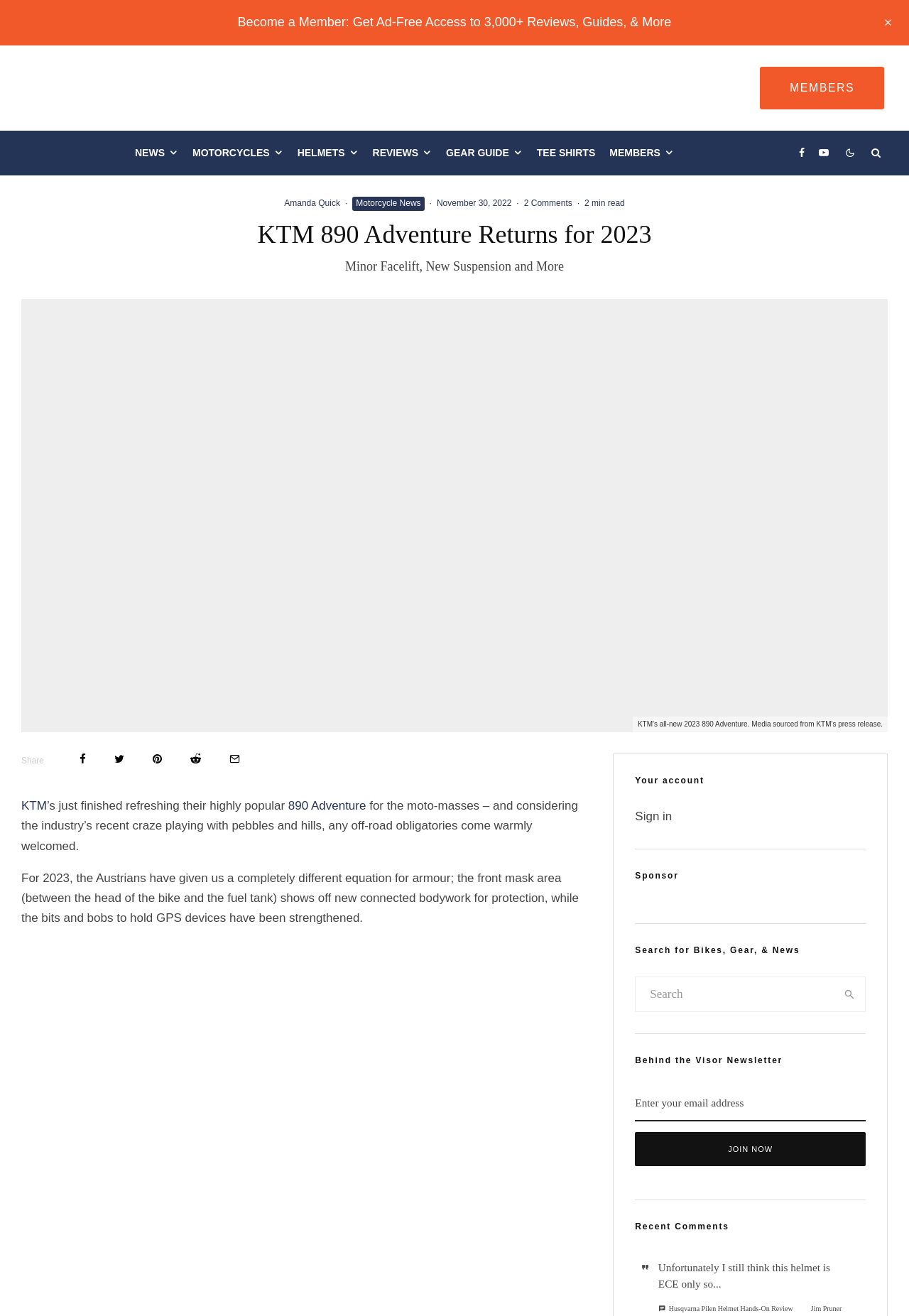Identify the bounding box coordinates of the region I need to click to complete this instruction: "Sign in to your account".

[0.699, 0.615, 0.739, 0.626]